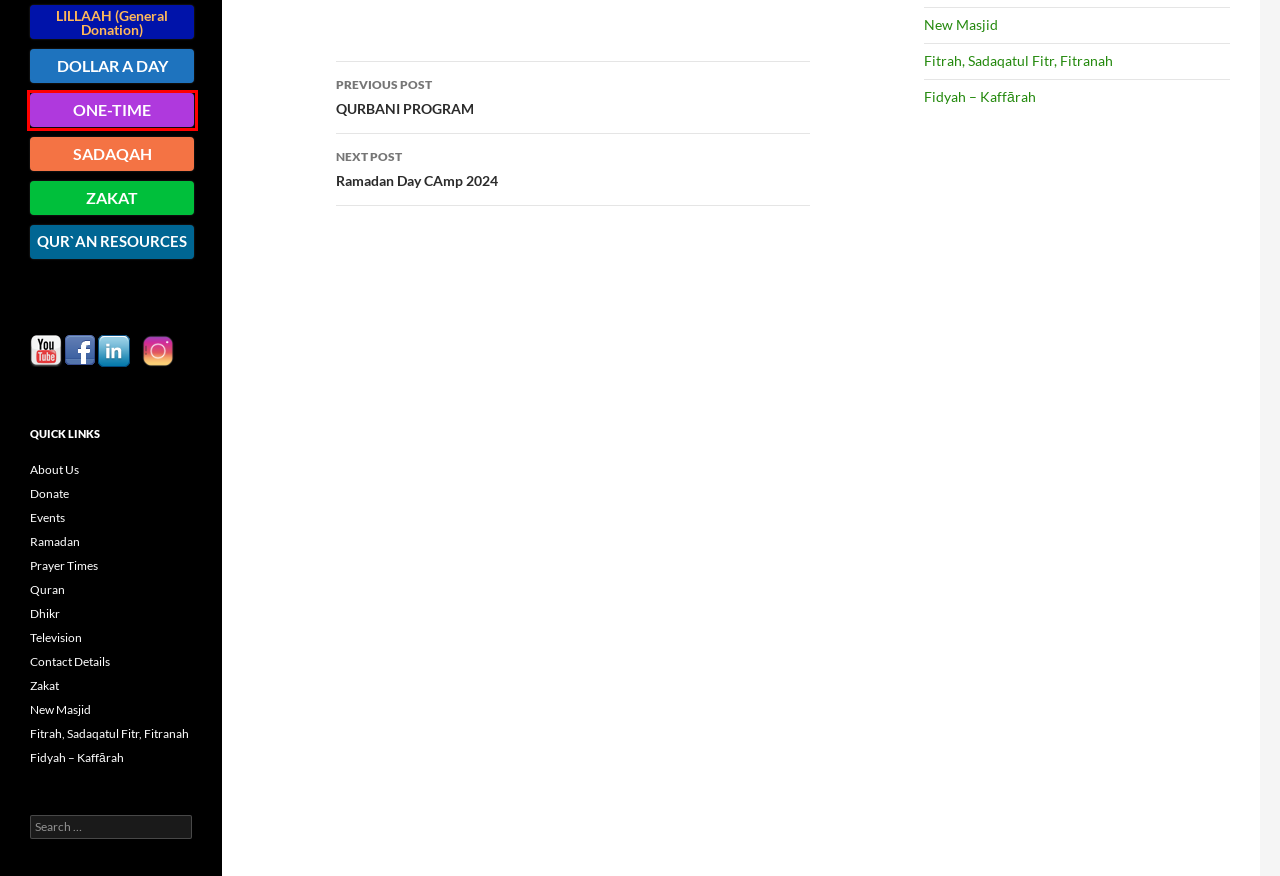Given a webpage screenshot with a UI element marked by a red bounding box, choose the description that best corresponds to the new webpage that will appear after clicking the element. The candidates are:
A. QURBANI PROGRAM | Islamic Forum of Canada
B. PayPal
C. Qur`an Resources | Islamic Forum of Canada
D. ONE-TIME DONATION | Islamic Forum of Canada
E. Fitrah, Sadaqatul Fitr, Fitranah | Islamic Forum of Canada
F. Ramadan Day CAmp 2024 | Islamic Forum of Canada
G. Fidyah | Islamic Forum of Canada
H. Lillaah – General Donation | Islamic Forum of Canada

D